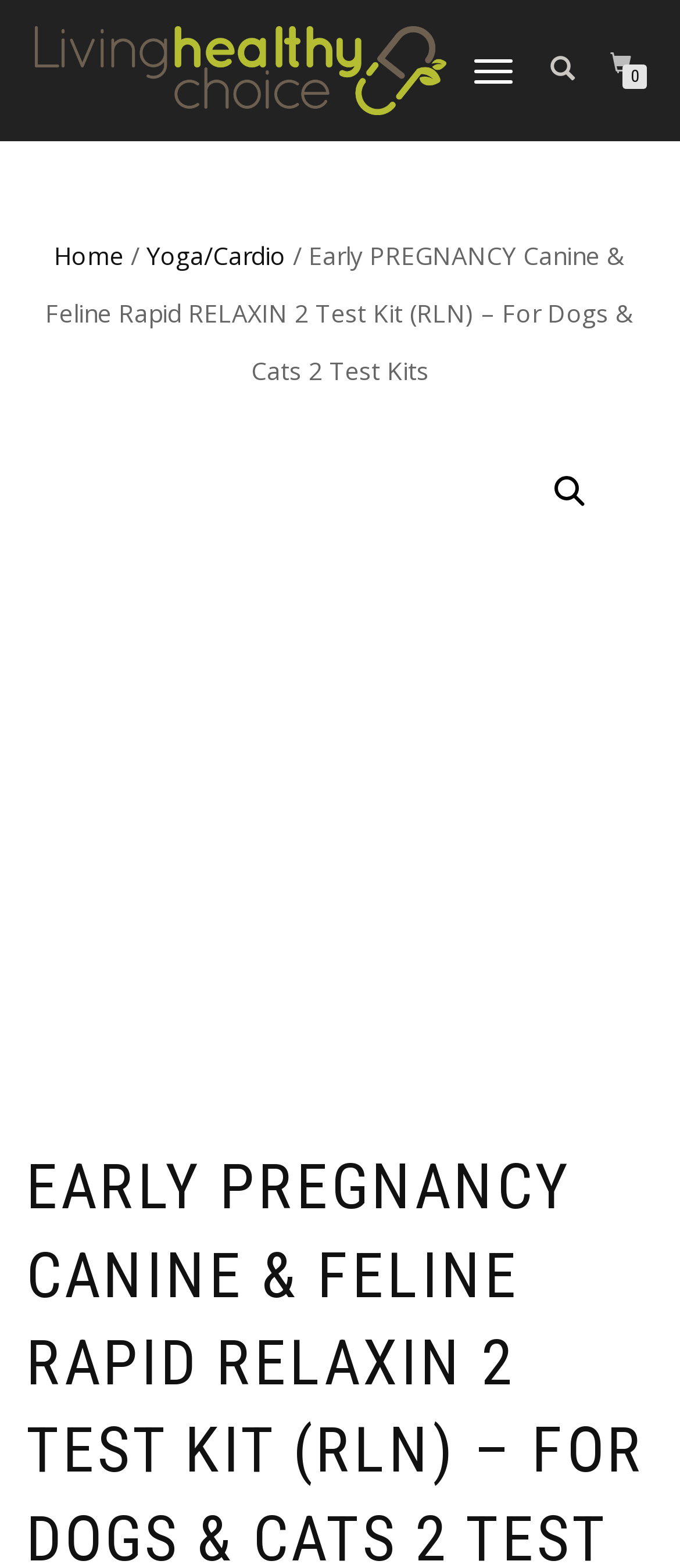Given the webpage screenshot and the description, determine the bounding box coordinates (top-left x, top-left y, bottom-right x, bottom-right y) that define the location of the UI element matching this description: title="pre2"

[0.038, 0.465, 0.962, 0.485]